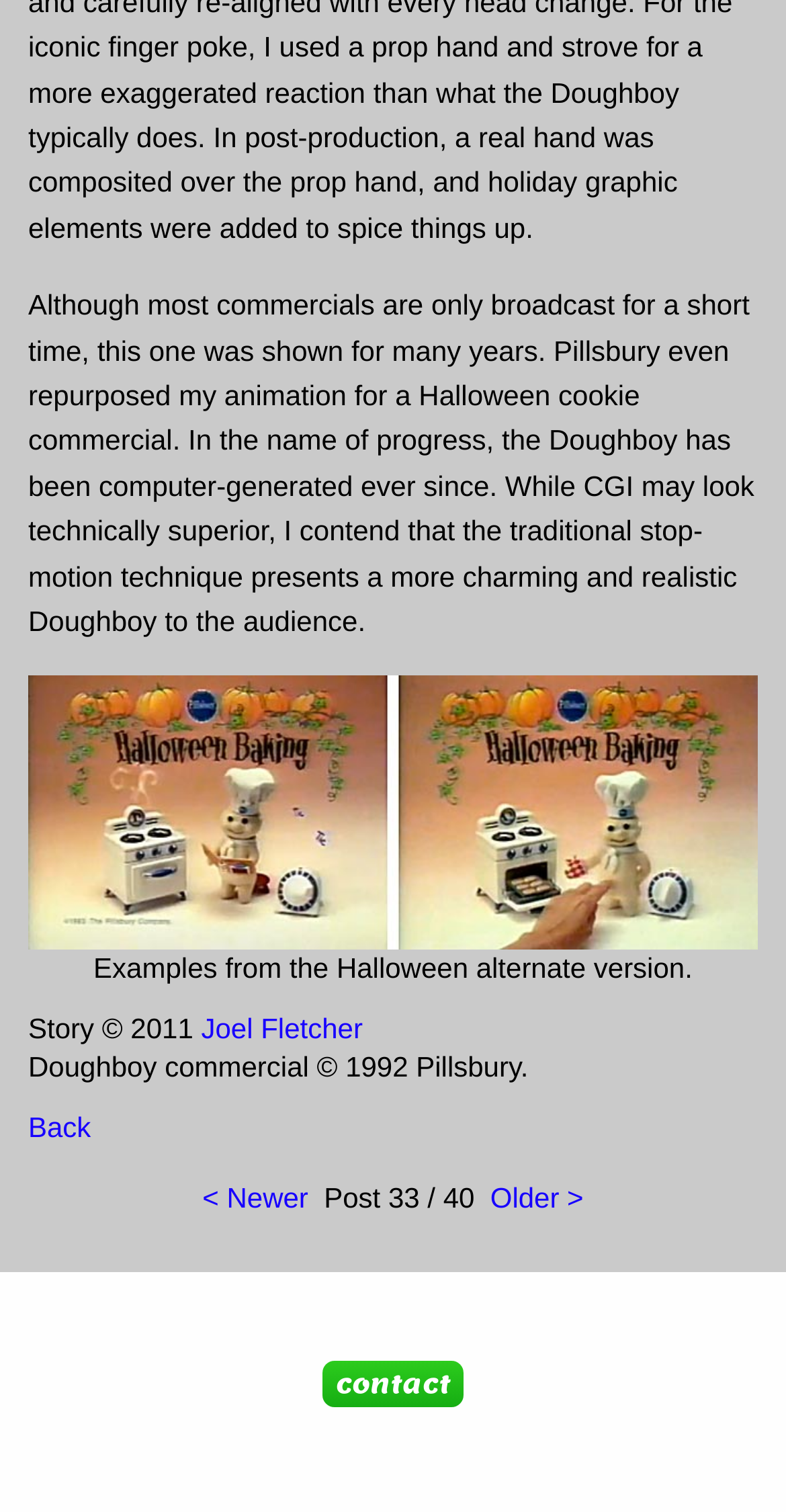Locate the UI element that matches the description < Newer in the webpage screenshot. Return the bounding box coordinates in the format (top-left x, top-left y, bottom-right x, bottom-right y), with values ranging from 0 to 1.

[0.257, 0.782, 0.402, 0.803]